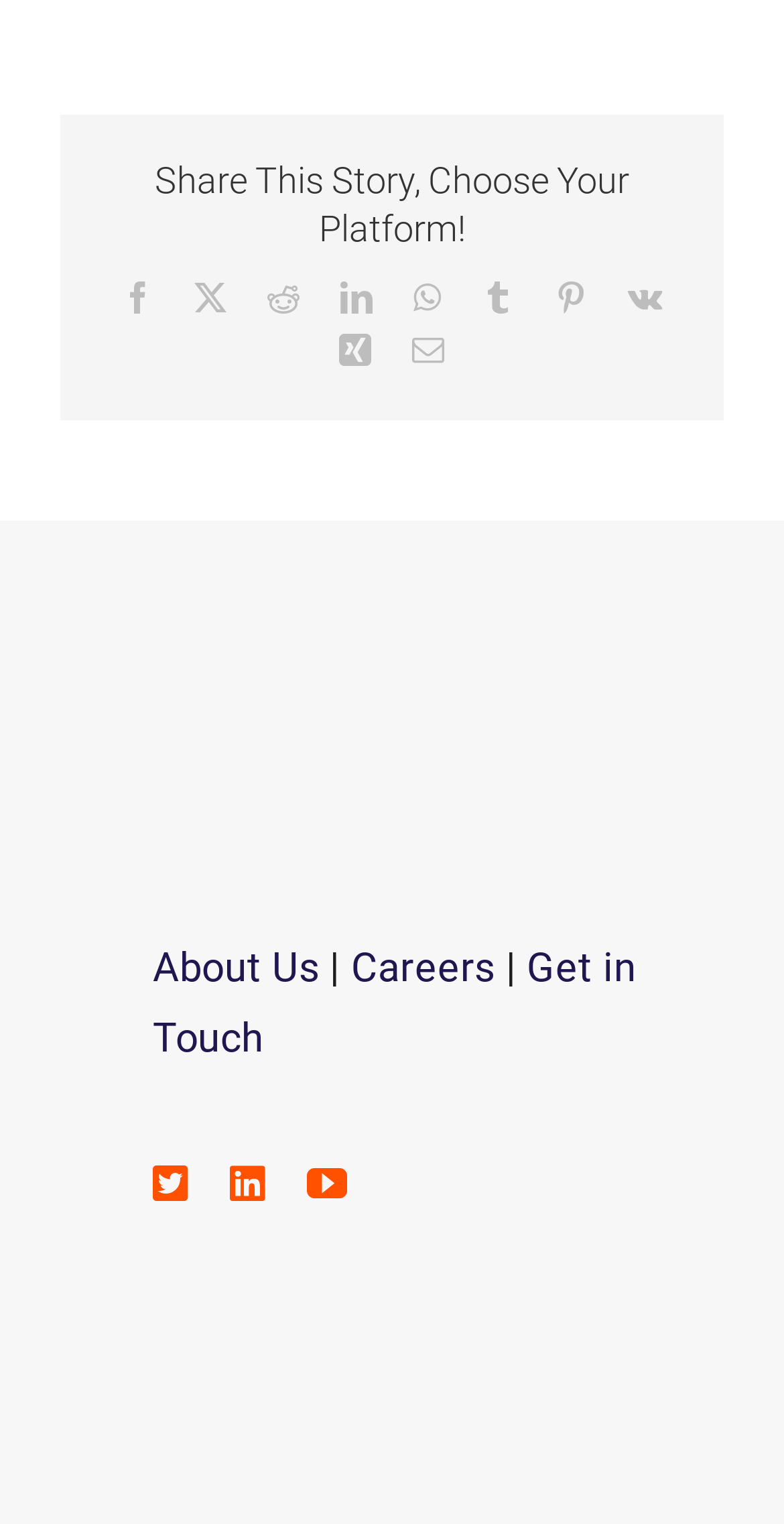Identify the bounding box coordinates of the clickable region to carry out the given instruction: "Share this story on Facebook".

[0.155, 0.185, 0.197, 0.206]